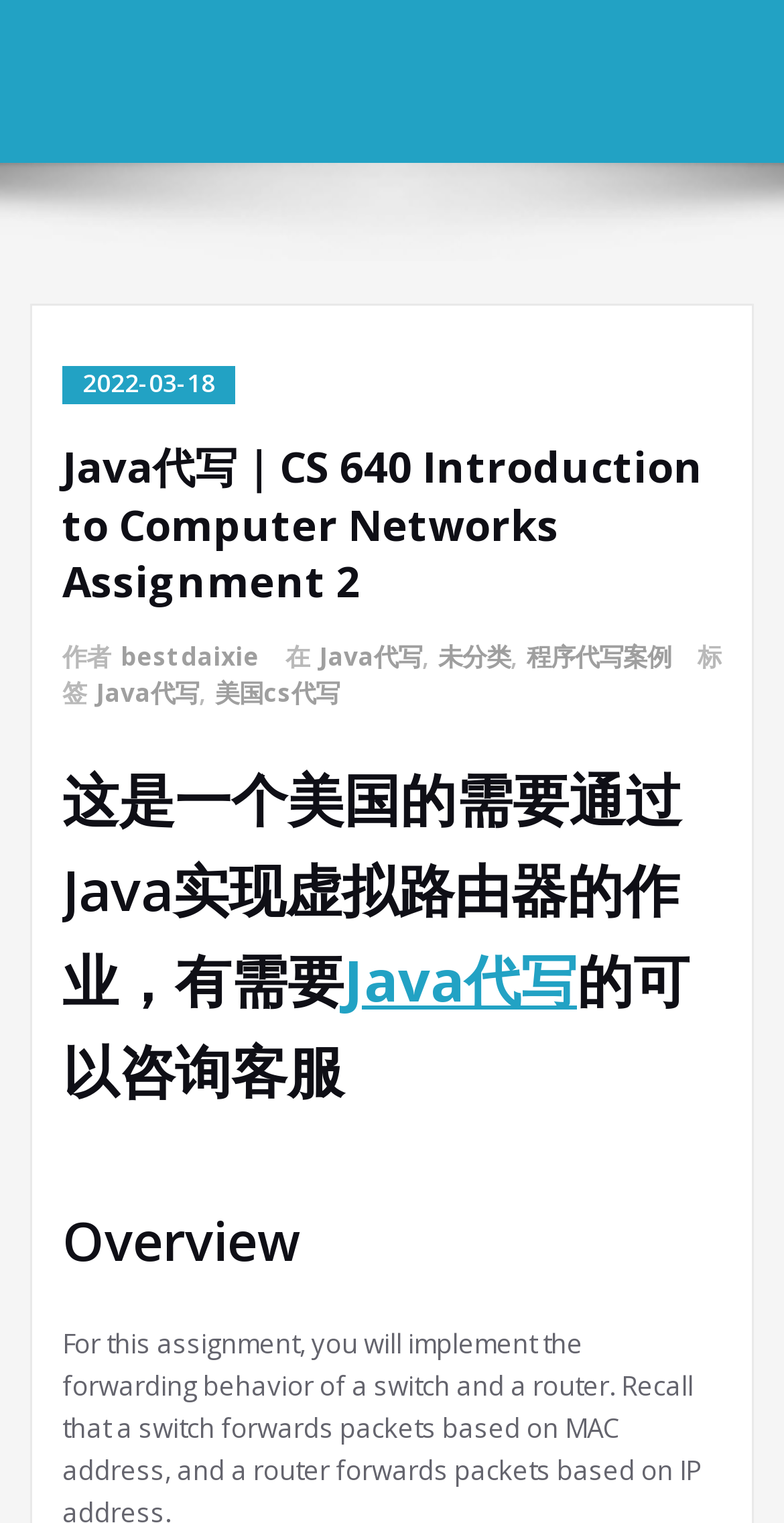Please identify the coordinates of the bounding box for the clickable region that will accomplish this instruction: "click the link to view the post from 2022-03-18".

[0.079, 0.241, 0.3, 0.265]